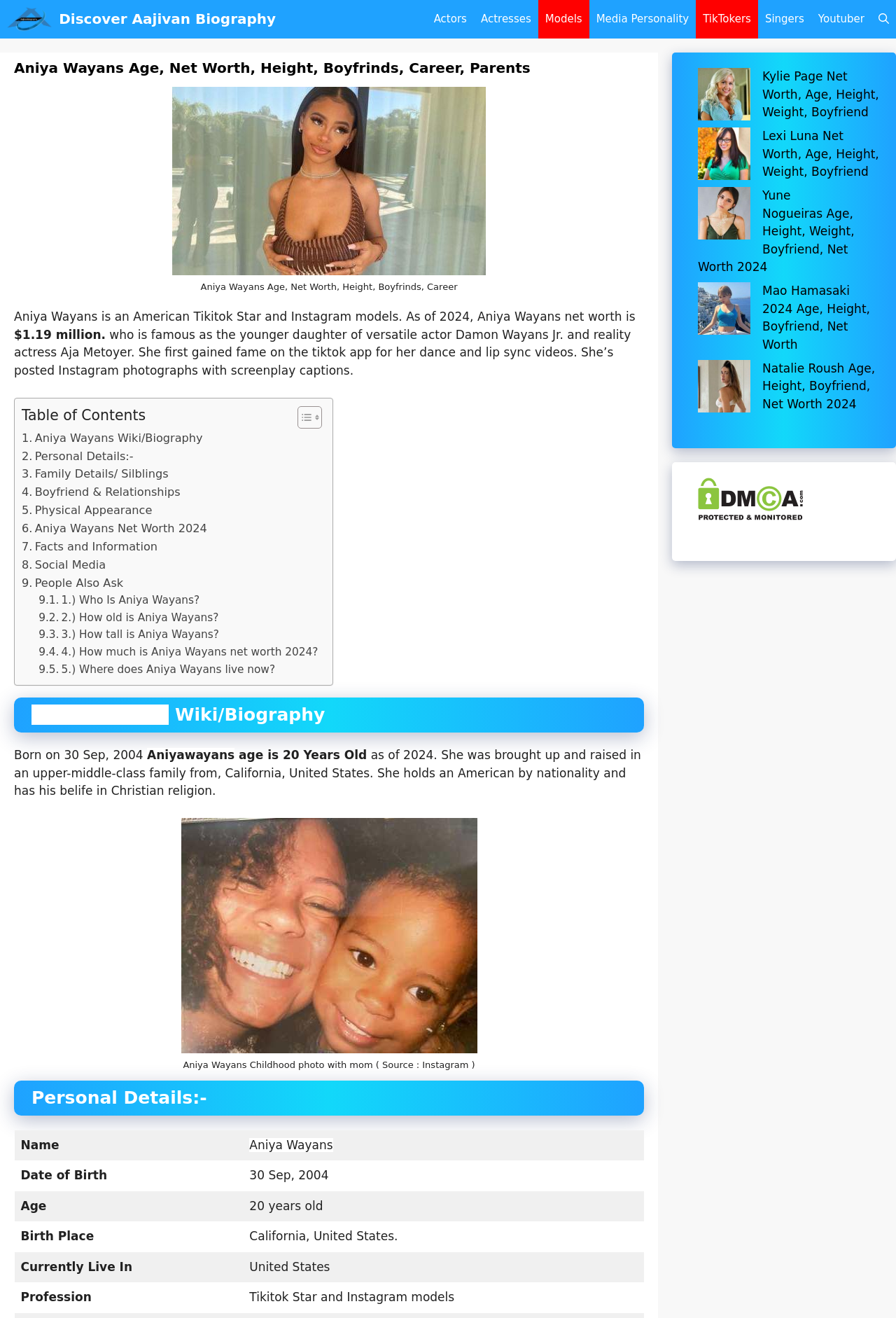Please locate the clickable area by providing the bounding box coordinates to follow this instruction: "Click on the link to discover Aajivan Biography".

[0.008, 0.0, 0.058, 0.029]